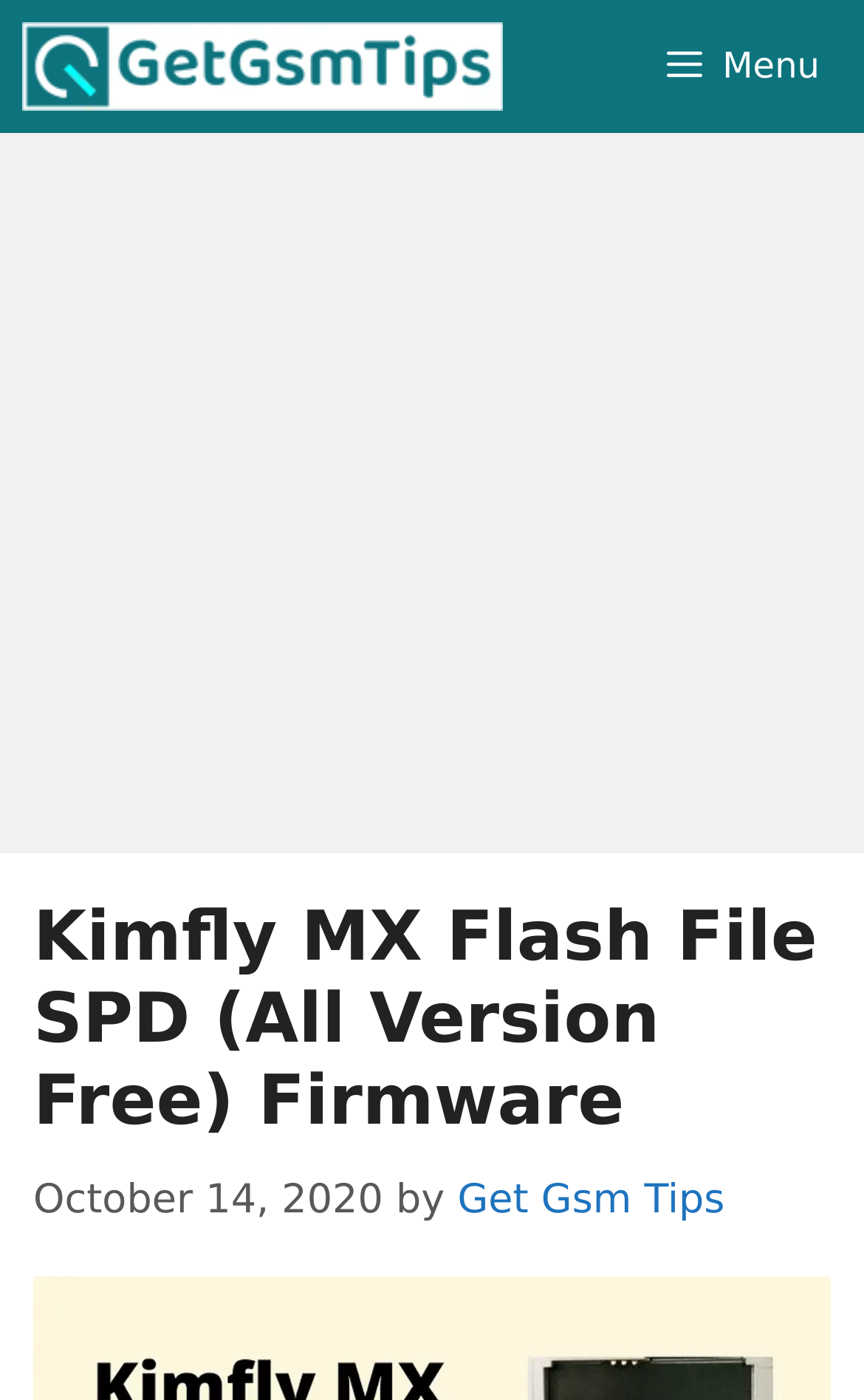Describe the webpage in detail, including text, images, and layout.

The webpage is about Kimfly MX firmware flash files. At the top, there is a navigation bar labeled "Primary" that spans the entire width of the page. On the left side of the navigation bar, there is a link labeled "Get Gsm Tips" accompanied by an image. On the right side, there is a button labeled "Menu" that can be expanded to reveal more options.

Below the navigation bar, there is a large iframe that occupies most of the page's width and height, containing an advertisement. Within the iframe, there is a header section that contains a heading that reads "Kimfly MX Flash File SPD (All Version Free) Firmware". Below the heading, there is a timestamp indicating that the content was posted on October 14, 2020, followed by the author's name, "Get Gsm Tips", which is also a link.

Overall, the webpage appears to be a blog post or article about Kimfly MX firmware flash files, with a prominent advertisement and navigation elements at the top.